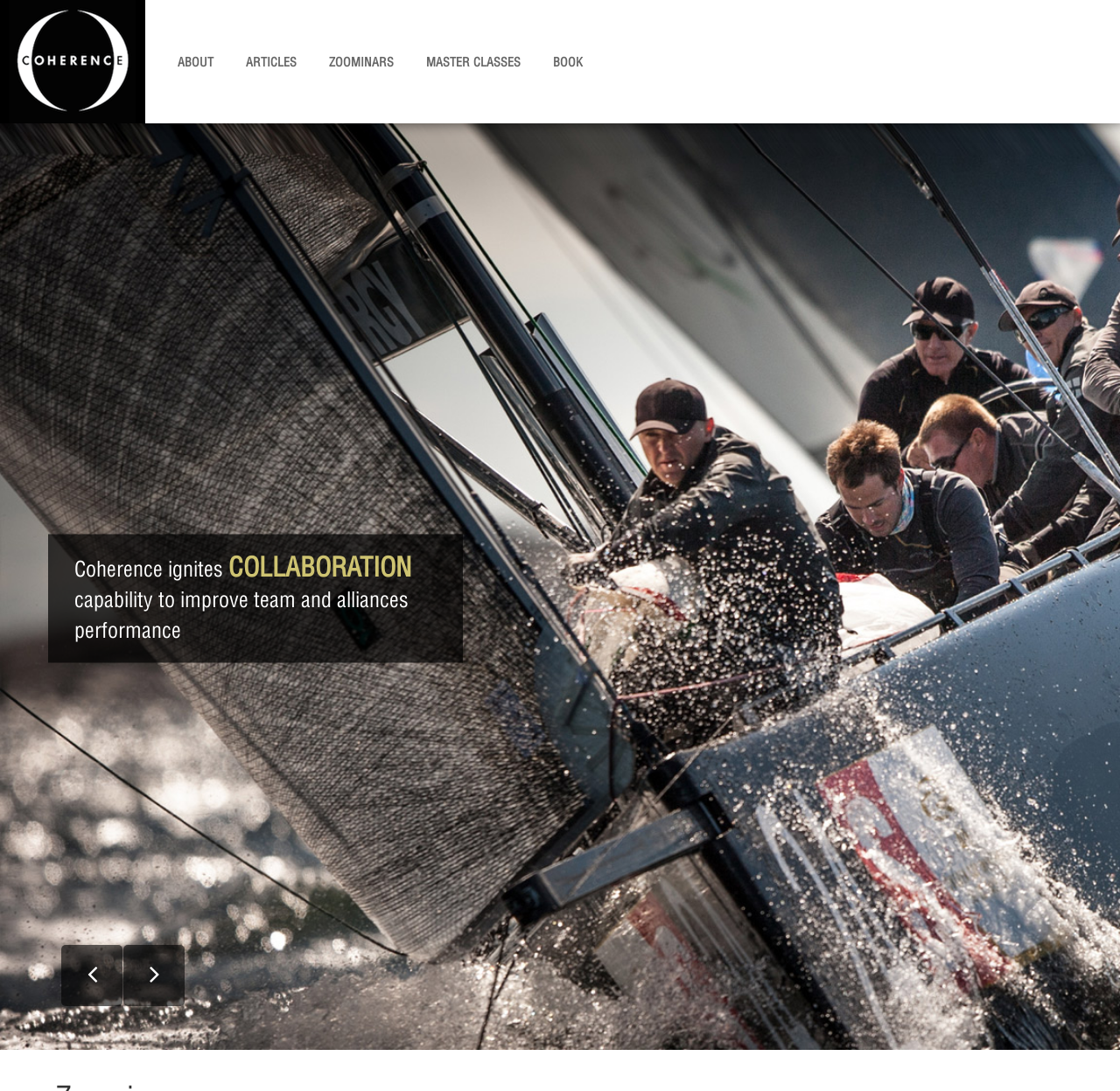Bounding box coordinates are given in the format (top-left x, top-left y, bottom-right x, bottom-right y). All values should be floating point numbers between 0 and 1. Provide the bounding box coordinate for the UI element described as: WhatsApp: +1-305-776-6284

[0.055, 0.87, 0.24, 0.885]